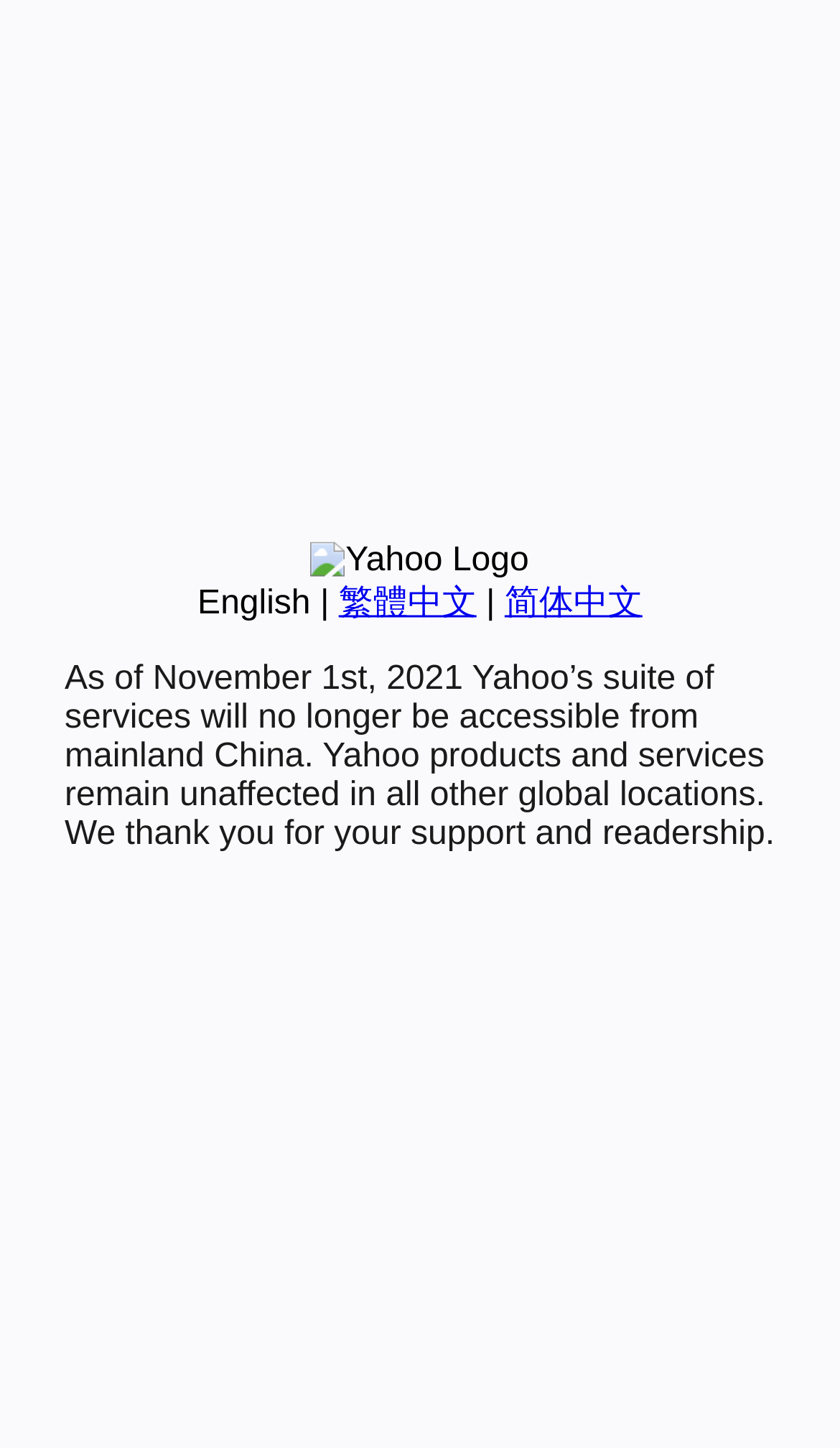Determine the bounding box coordinates of the UI element that matches the following description: "October 2018". The coordinates should be four float numbers between 0 and 1 in the format [left, top, right, bottom].

None